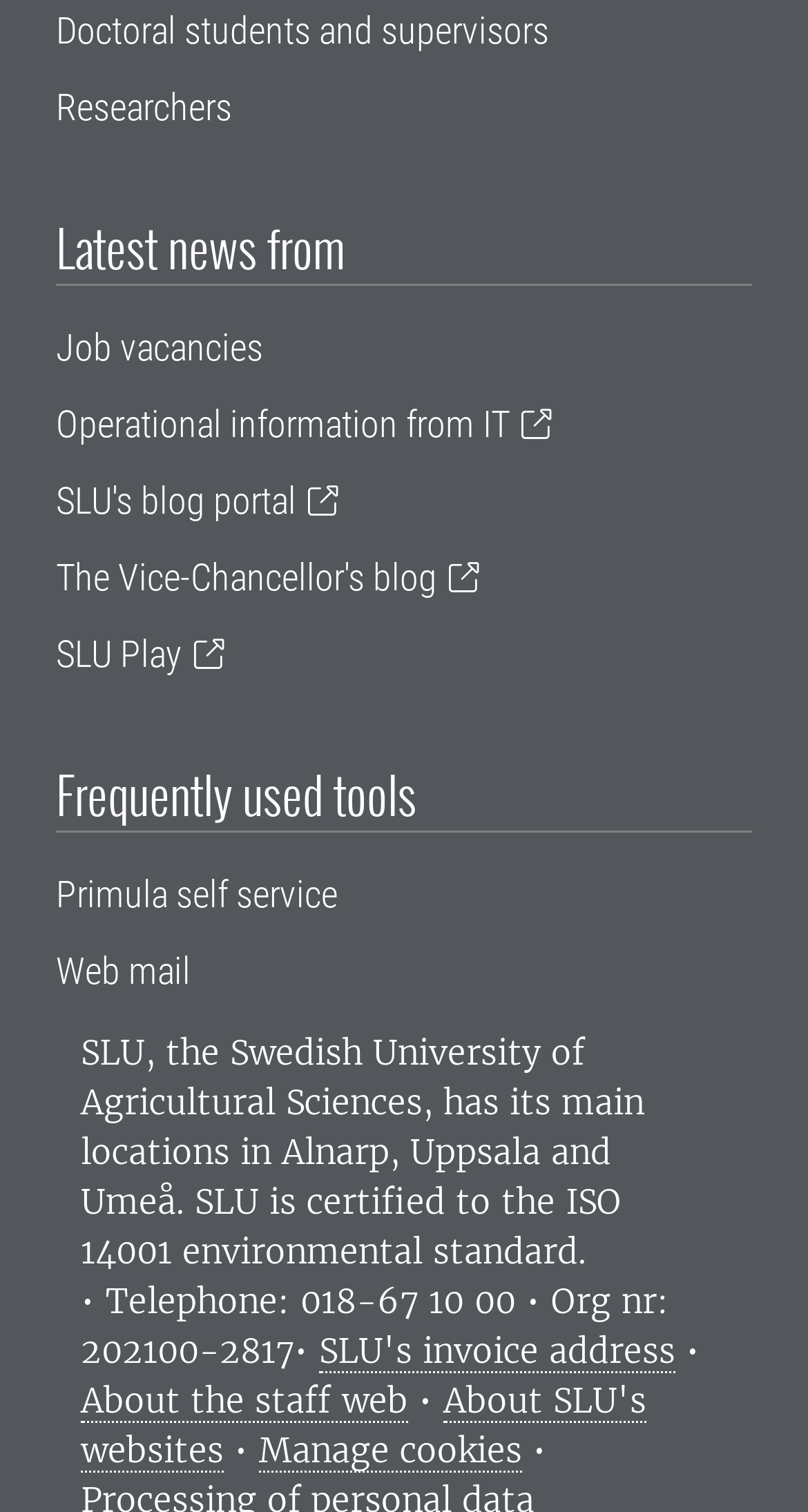Could you determine the bounding box coordinates of the clickable element to complete the instruction: "Check SLU's invoice address"? Provide the coordinates as four float numbers between 0 and 1, i.e., [left, top, right, bottom].

[0.395, 0.879, 0.836, 0.908]